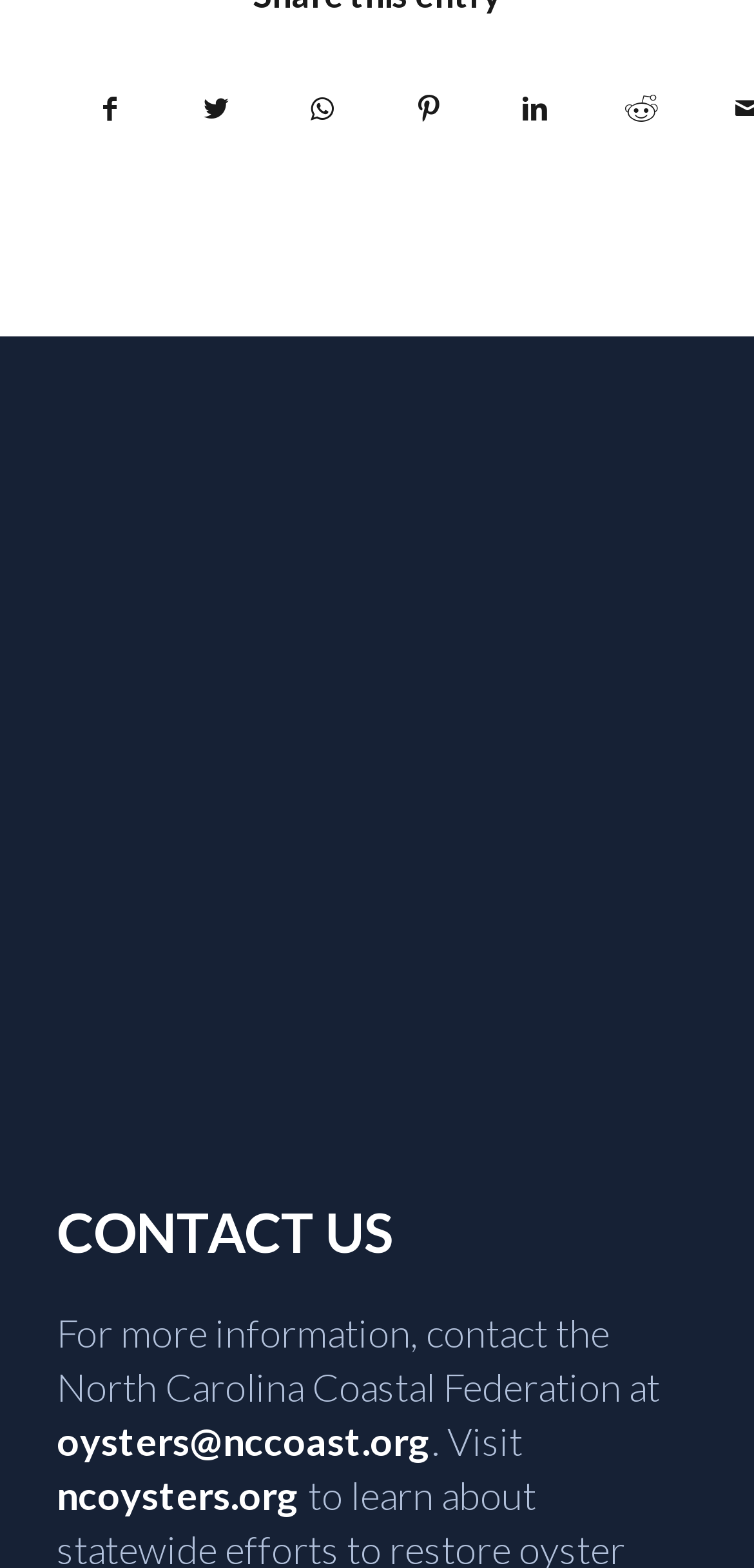Find and specify the bounding box coordinates that correspond to the clickable region for the instruction: "view the report in English".

None